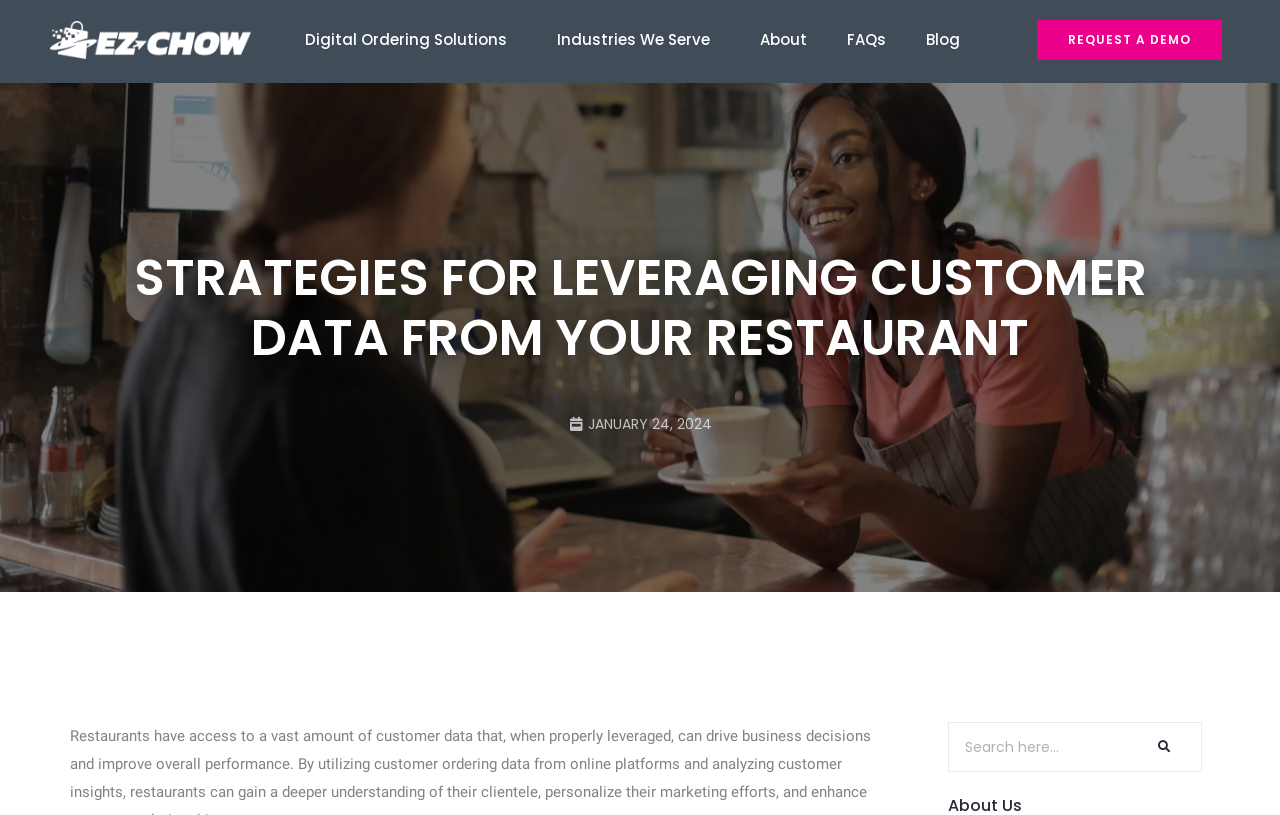What is the call-to-action at the top right corner?
Refer to the image and provide a one-word or short phrase answer.

REQUEST A DEMO